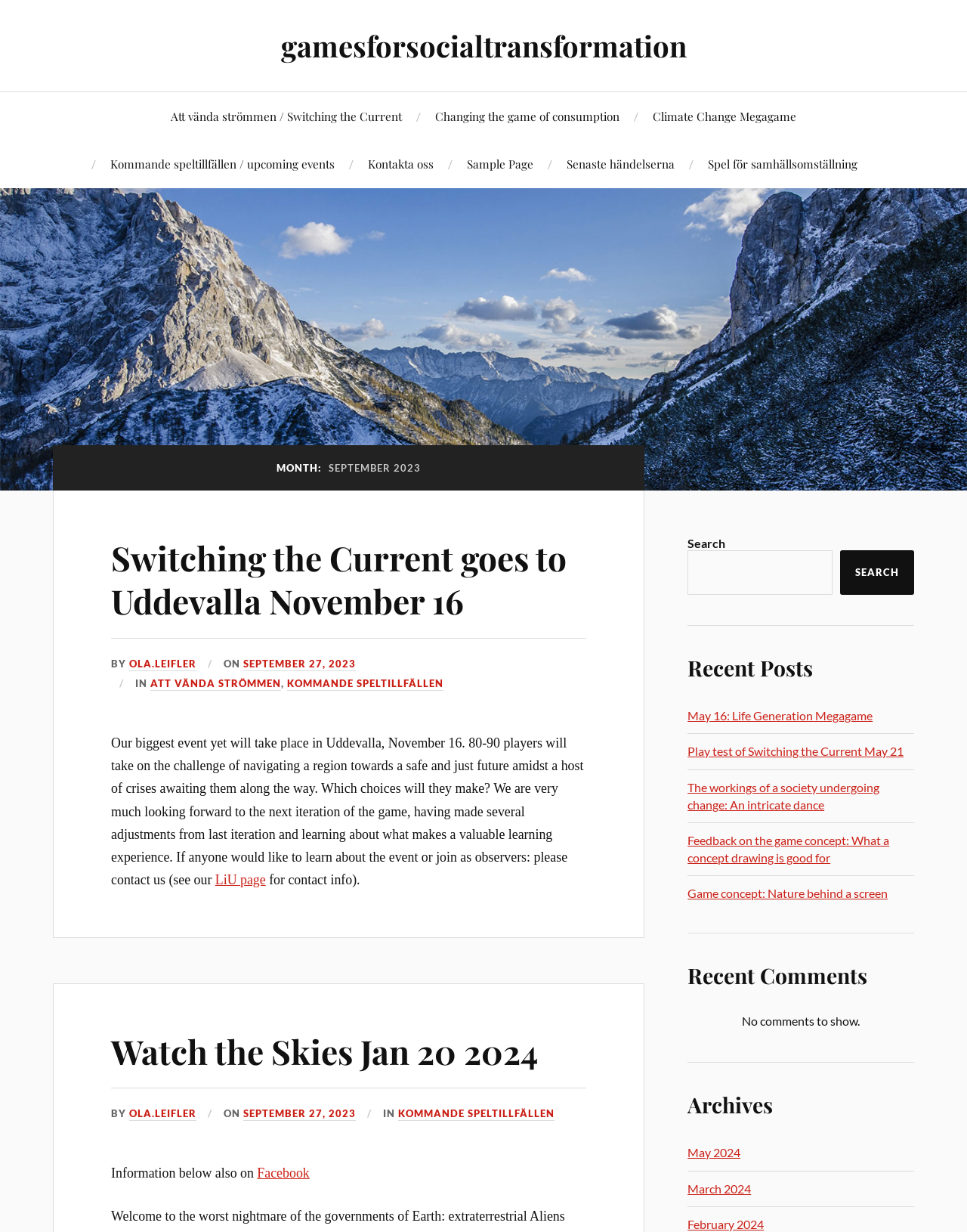Determine the bounding box coordinates of the element's region needed to click to follow the instruction: "Contact us through the link". Provide these coordinates as four float numbers between 0 and 1, formatted as [left, top, right, bottom].

[0.38, 0.114, 0.448, 0.153]